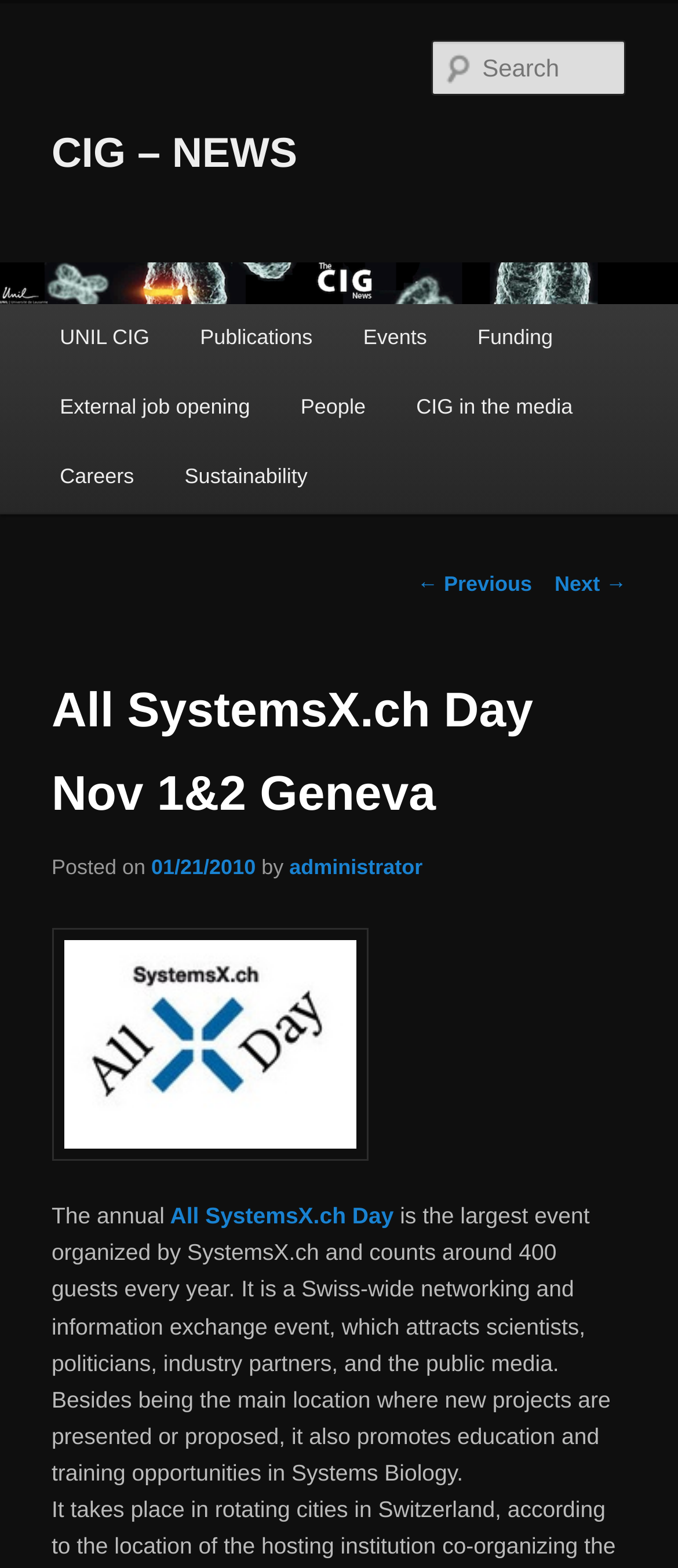Determine the coordinates of the bounding box that should be clicked to complete the instruction: "Go to CIG – NEWS page". The coordinates should be represented by four float numbers between 0 and 1: [left, top, right, bottom].

[0.076, 0.002, 0.924, 0.119]